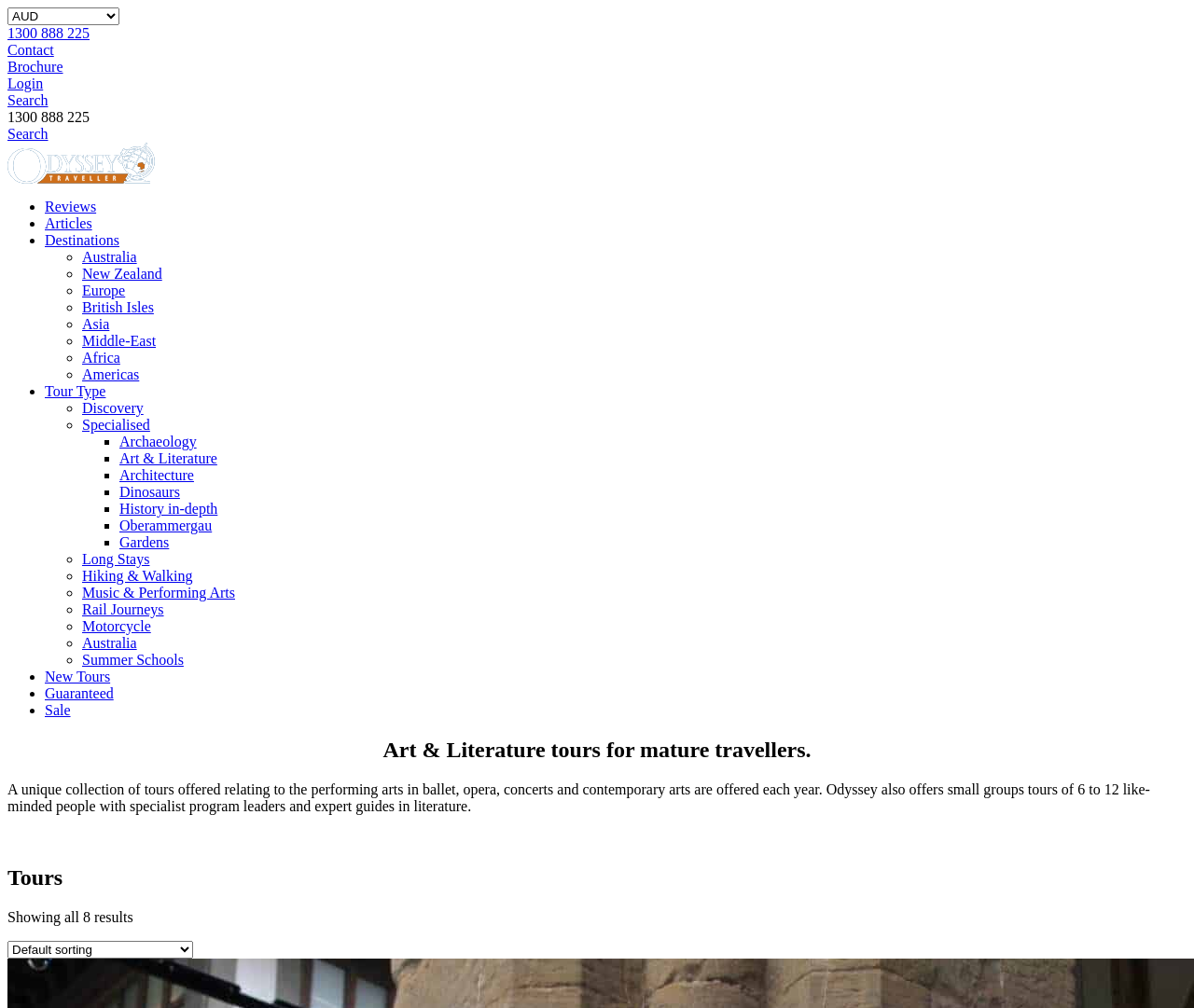Please locate the UI element described by "1300 888 225" and provide its bounding box coordinates.

[0.006, 0.025, 0.075, 0.041]